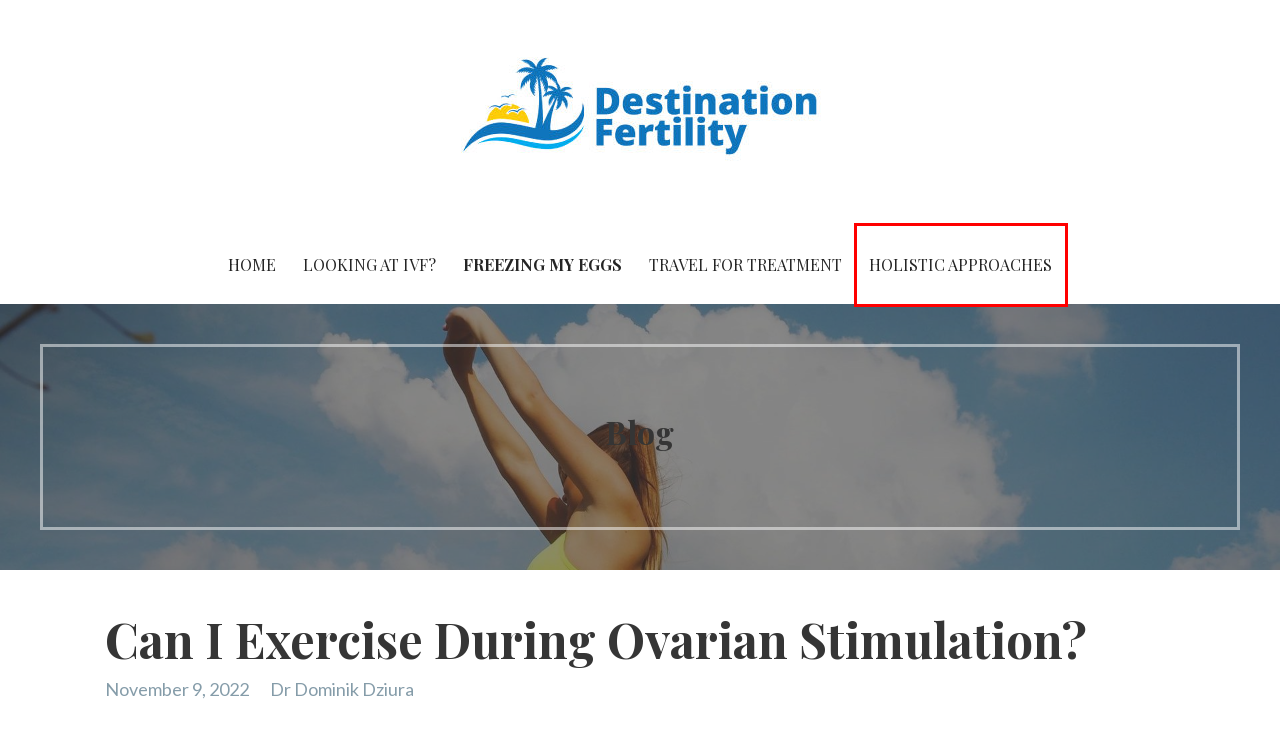Take a look at the provided webpage screenshot featuring a red bounding box around an element. Select the most appropriate webpage description for the page that loads after clicking on the element inside the red bounding box. Here are the candidates:
A. The Egg Freezing Process: From Start To Finish - Destination Fertility
B. Should I Freeze My Eggs? - Destination Fertility
C. Dr Dominik Dziura, Author at Destination Fertility
D. Looking at IVF - Destination Fertility
E. Holistic Approaches - Destination Fertility
F. Traveling For Treatment - Destination Fertility
G. Destination Fertility Articles - Destination Fertility Blog
H. Welcome to Destination Fertility - Destination Fertility

E